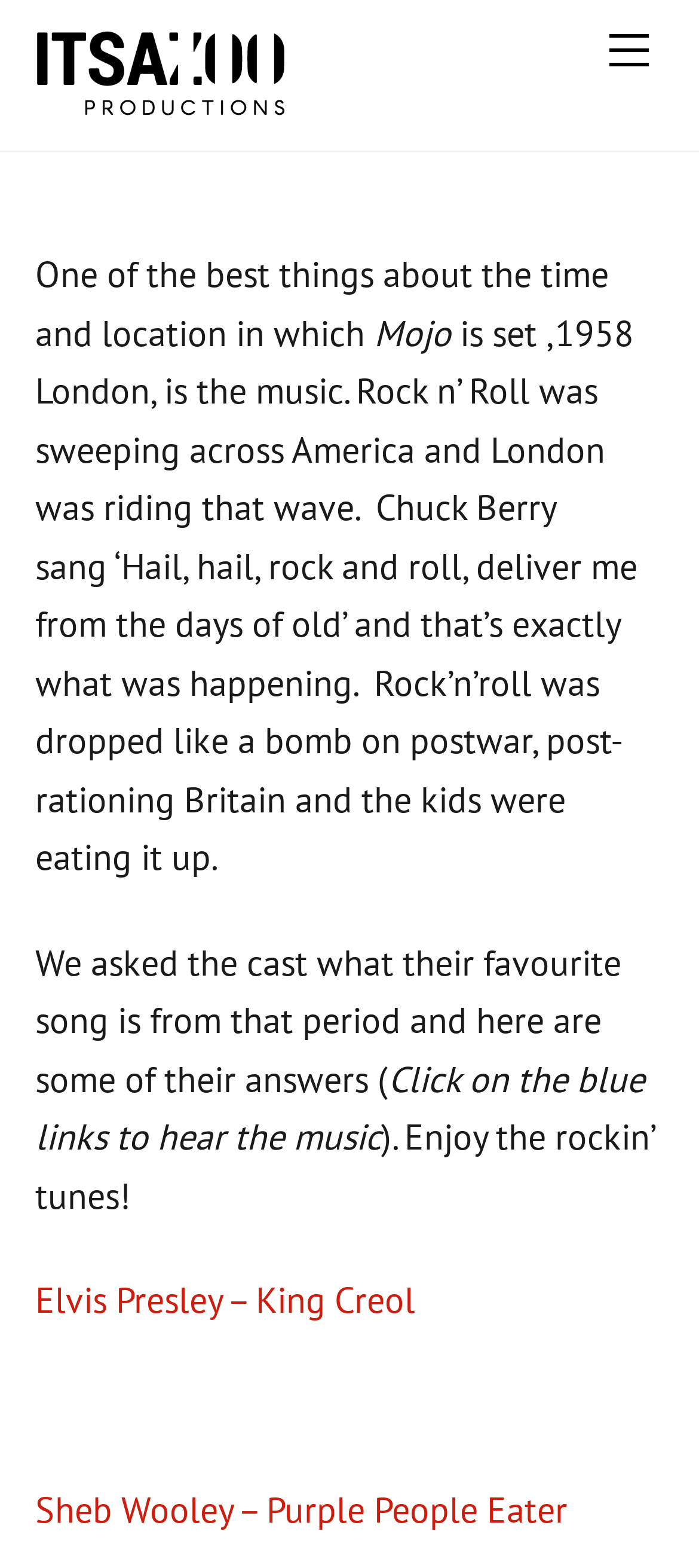What is the location mentioned in the webpage?
Based on the screenshot, give a detailed explanation to answer the question.

The location mentioned in the webpage is London, which is mentioned in the text content as '1958 London' and is described as the setting for the Rock n’ Roll scene.